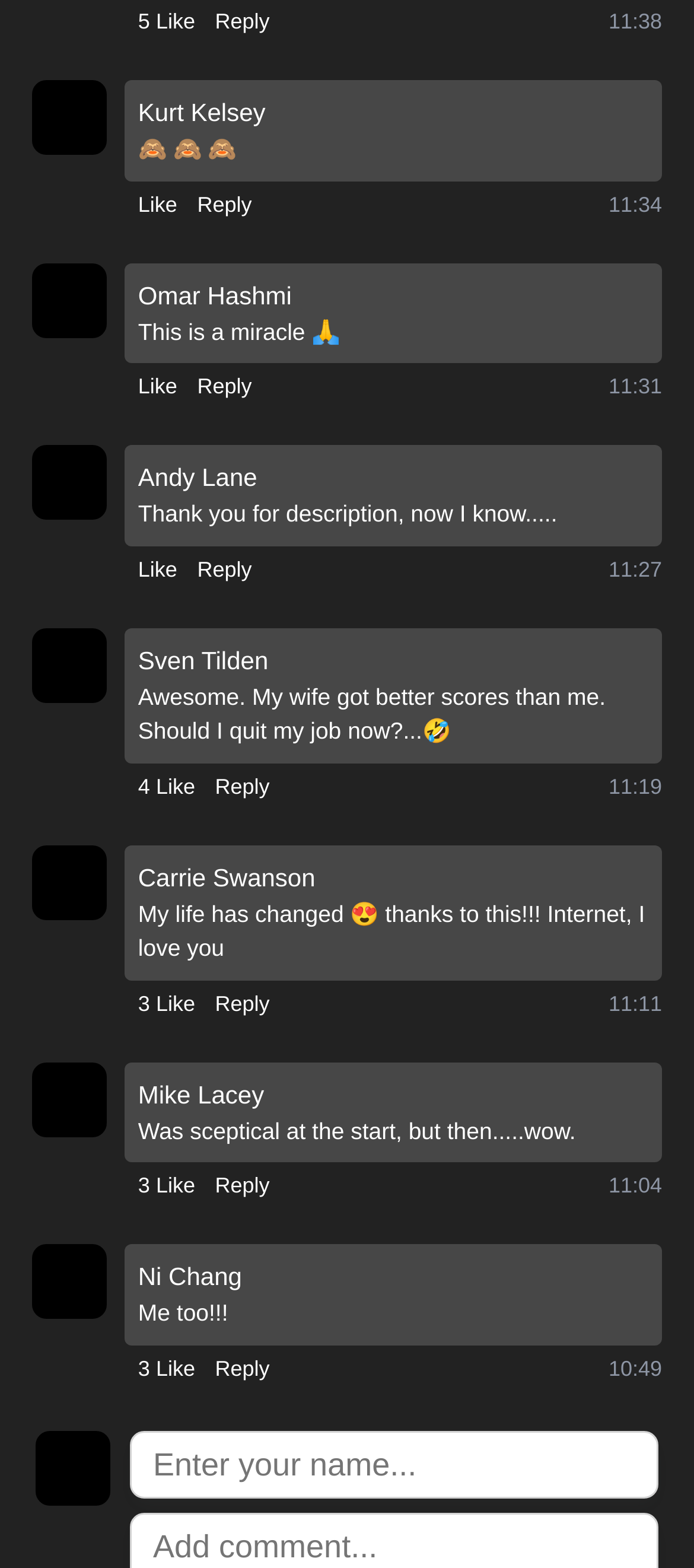What is the content of the seventh comment?
Please provide a single word or phrase as your answer based on the screenshot.

Was sceptical at the start, but then.....wow.